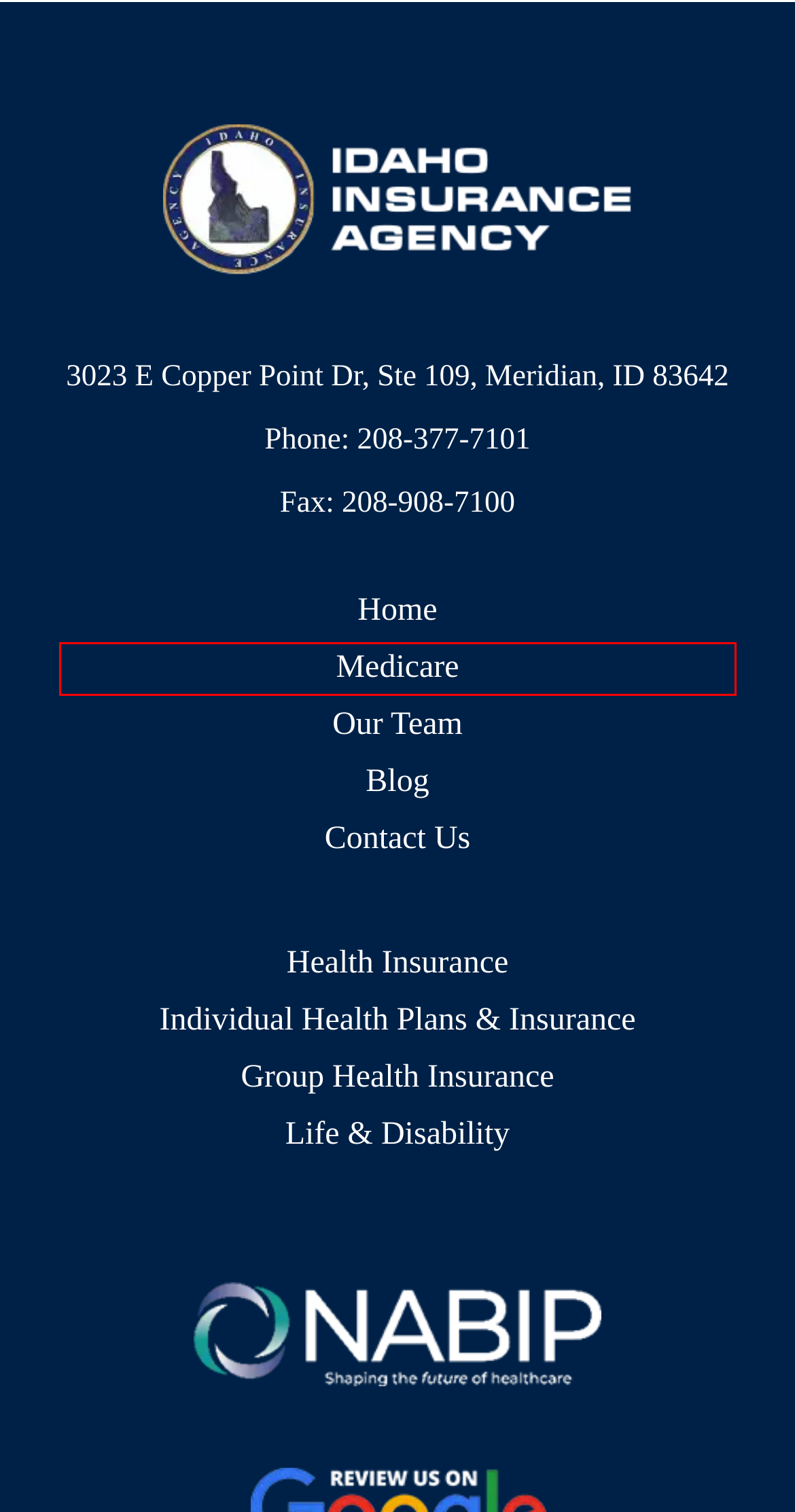Given a screenshot of a webpage with a red bounding box around a UI element, please identify the most appropriate webpage description that matches the new webpage after you click on the element. Here are the candidates:
A. Medicare Plans Boise | Idaho Insurance Agency
B. Meet Our Team | Idaho Insurance Agency of Boise
C. Group Health Insurance Boise | Idaho Insurance Agency
D. Contact Us | Idaho Insurance Agency of Boise
E. Individual Health Insurance Plans Boise | Idaho Insurance Agency
F. Health Insurance Boise | Idaho Insurance Agency
G. Life & Disability Insurance Boise | Idaho Insurance Agency
H. Blog | Insurance Tips & Advice | Idaho Insurance Agency of Boise

A